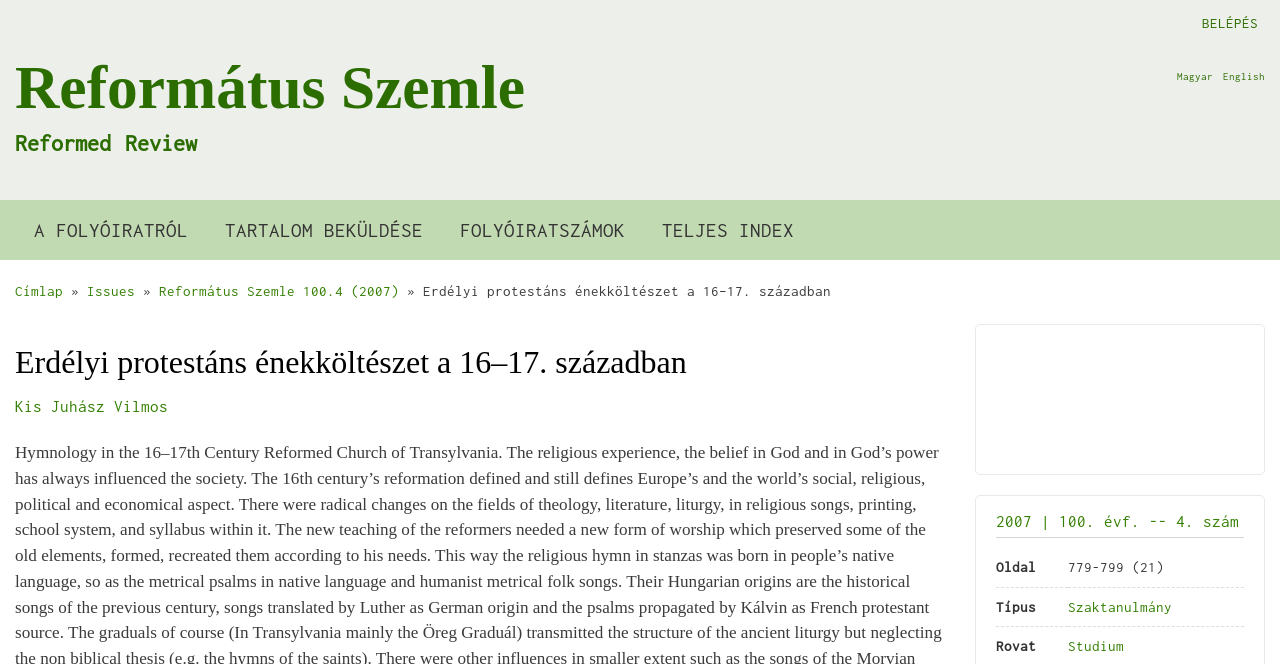Pinpoint the bounding box coordinates of the clickable area necessary to execute the following instruction: "Browse the issues of Református Szemle". The coordinates should be given as four float numbers between 0 and 1, namely [left, top, right, bottom].

[0.068, 0.427, 0.105, 0.451]